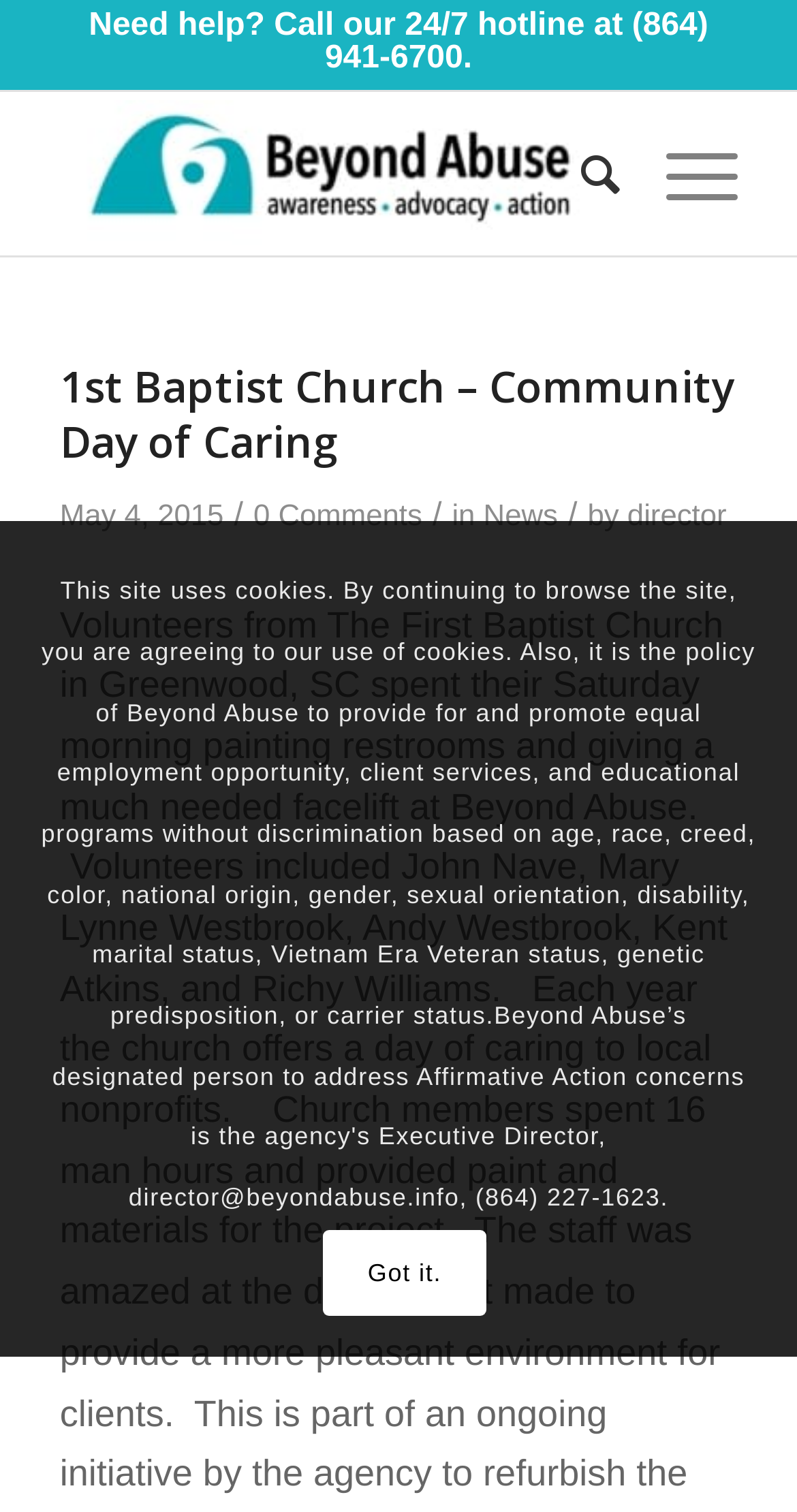Please determine the bounding box coordinates, formatted as (top-left x, top-left y, bottom-right x, bottom-right y), with all values as floating point numbers between 0 and 1. Identify the bounding box of the region described as: News

[0.606, 0.331, 0.7, 0.352]